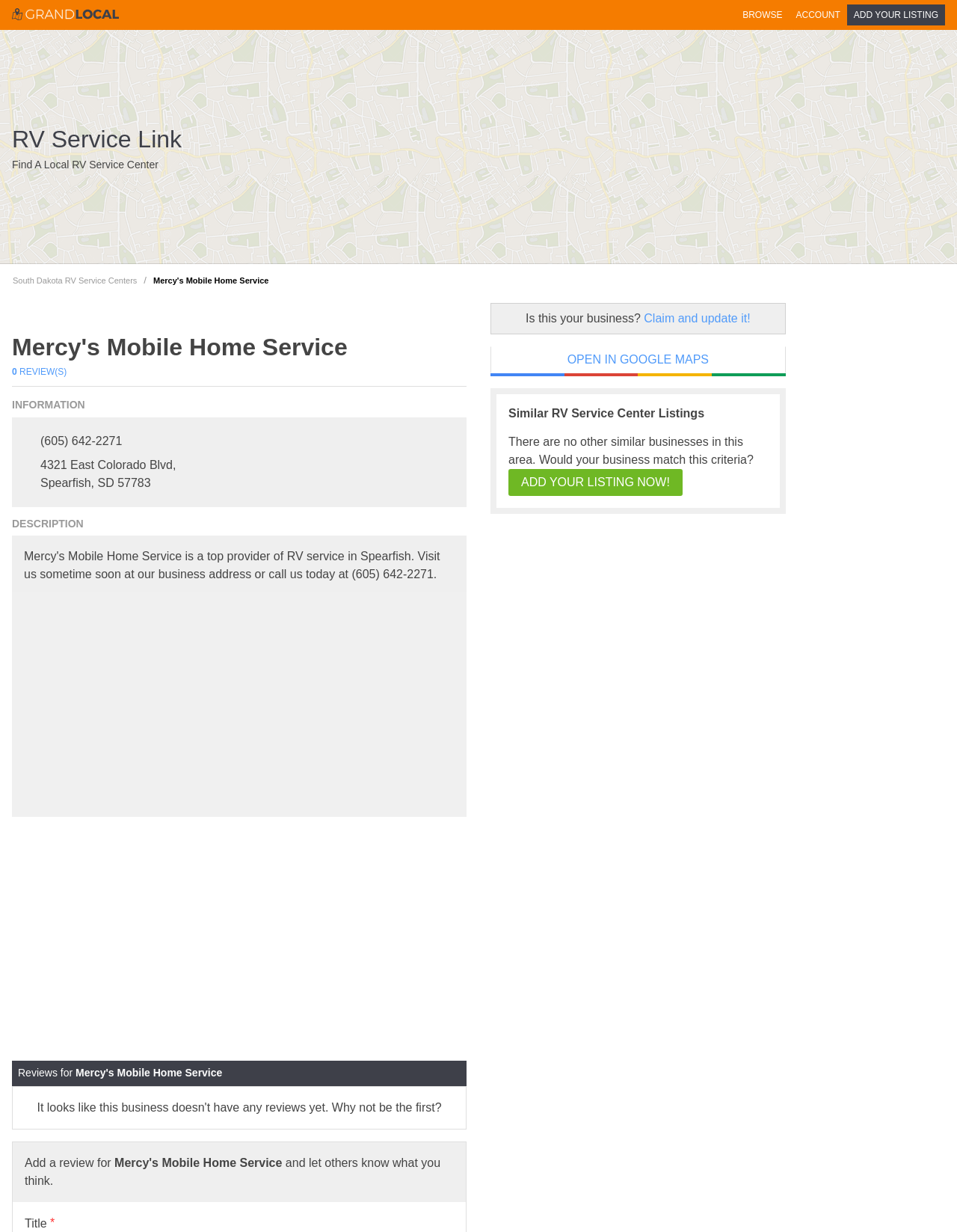Locate the bounding box of the UI element described in the following text: "0 Review(s)".

[0.012, 0.296, 0.07, 0.307]